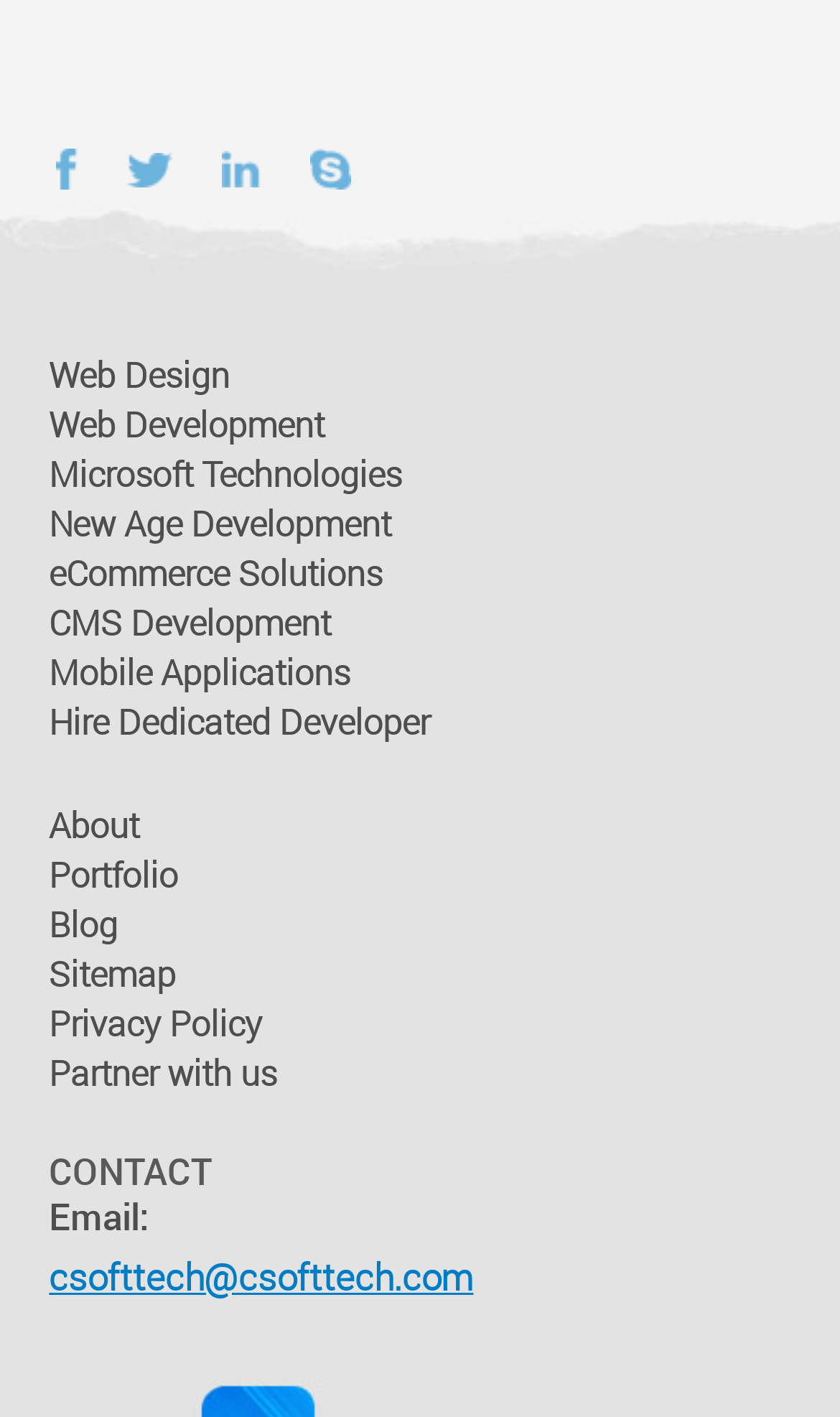Extract the bounding box coordinates of the UI element described by: "New Age Development". The coordinates should include four float numbers ranging from 0 to 1, e.g., [left, top, right, bottom].

[0.058, 0.353, 0.466, 0.387]